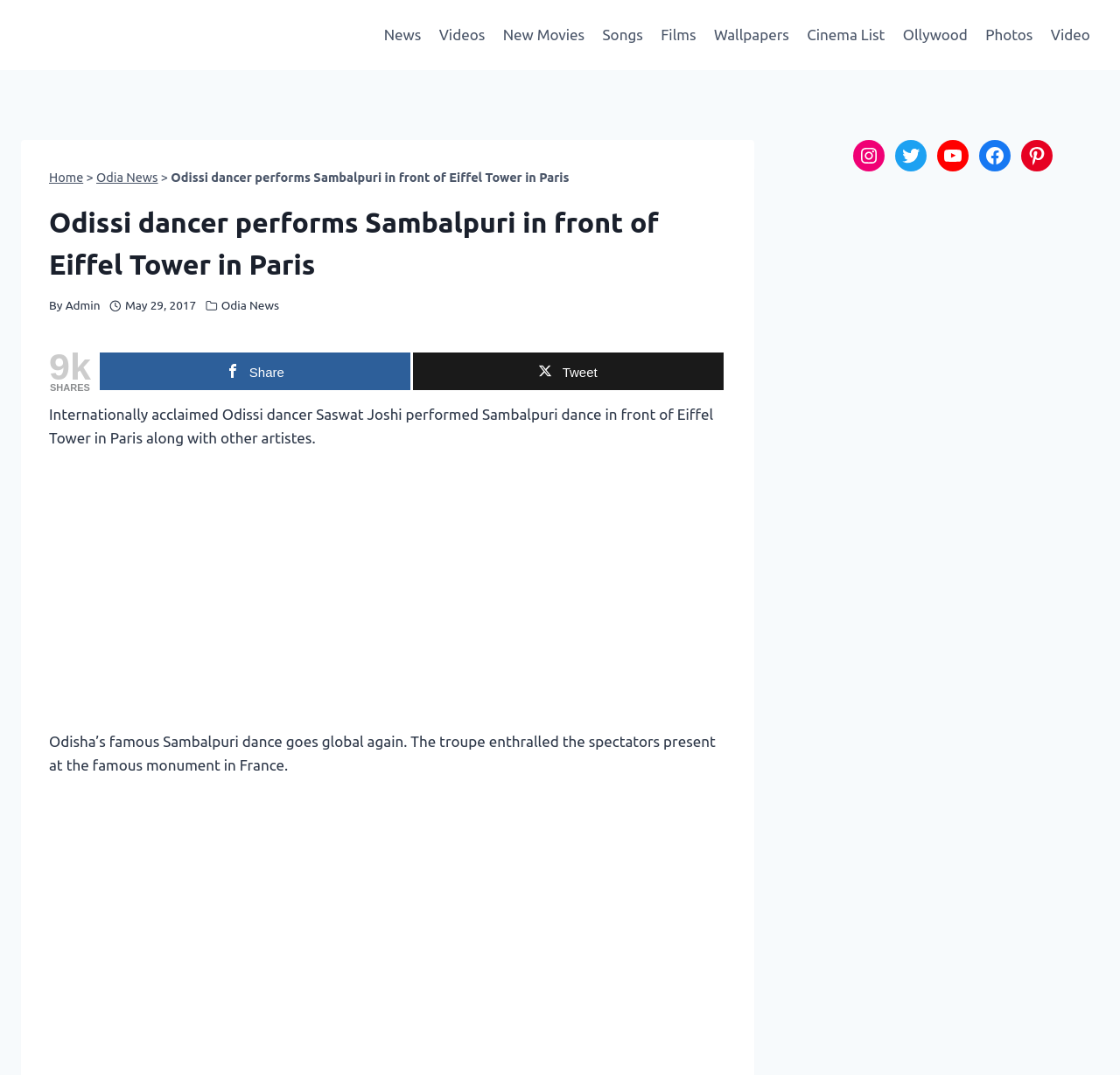Please identify the bounding box coordinates of the area that needs to be clicked to follow this instruction: "Watch Videos".

[0.384, 0.013, 0.441, 0.052]